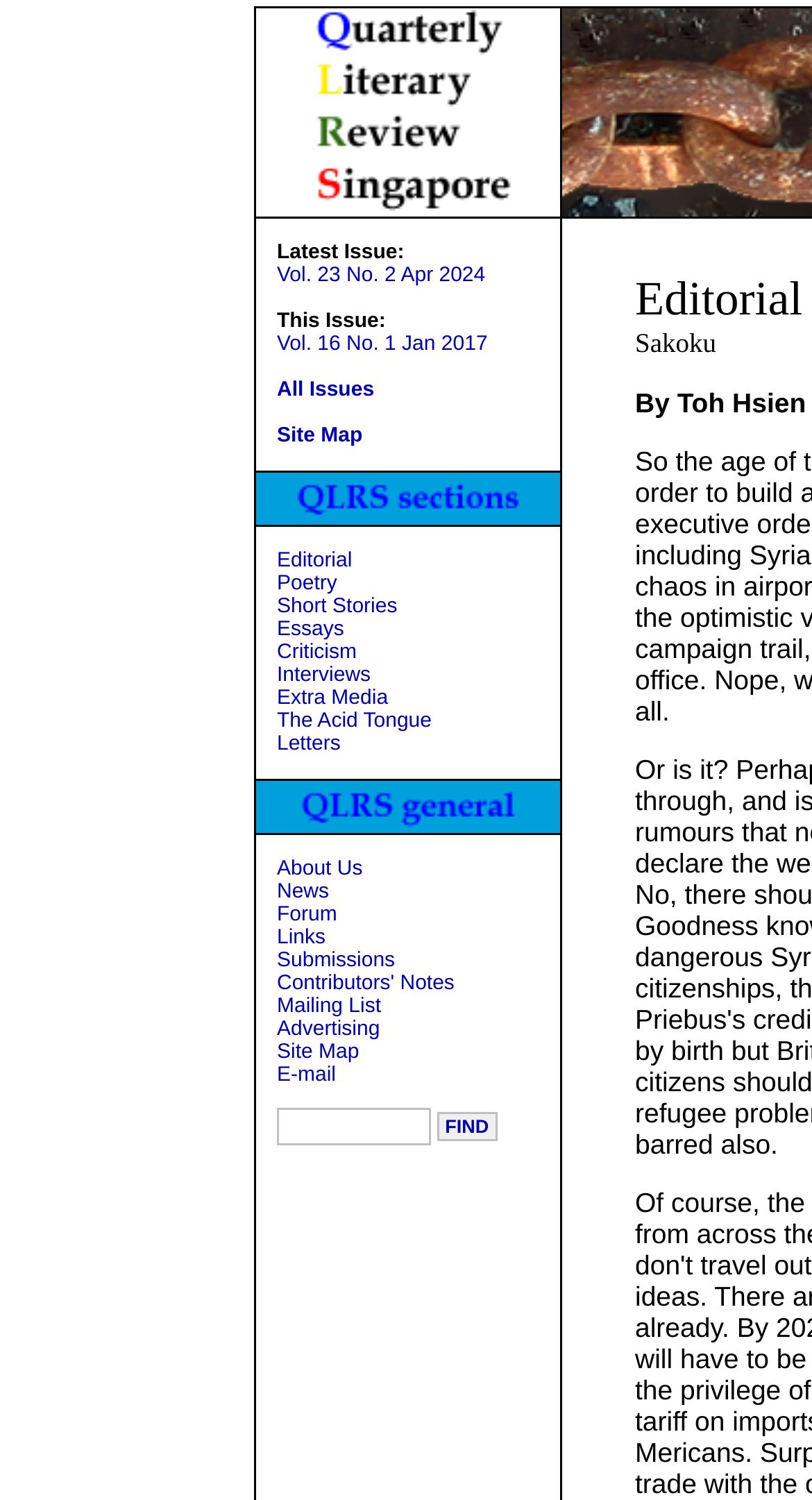What is the name of the literary review?
Could you answer the question with a detailed and thorough explanation?

The name of the literary review can be found in the second LayoutTableCell element, which contains the text 'Quarterly Literary Review Singapore'.